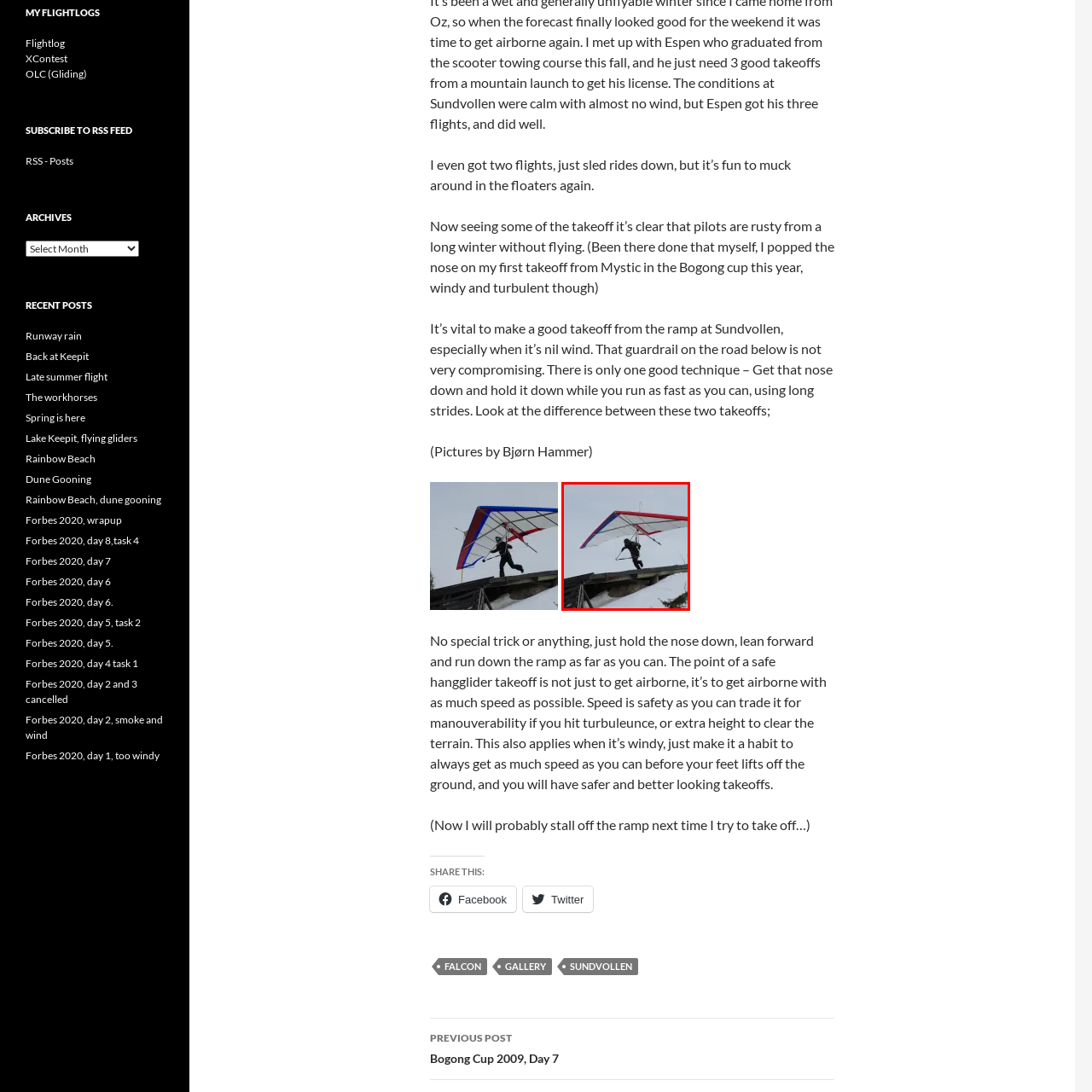What is the pilot doing in the image?
View the image highlighted by the red bounding box and provide your answer in a single word or a brief phrase.

Running